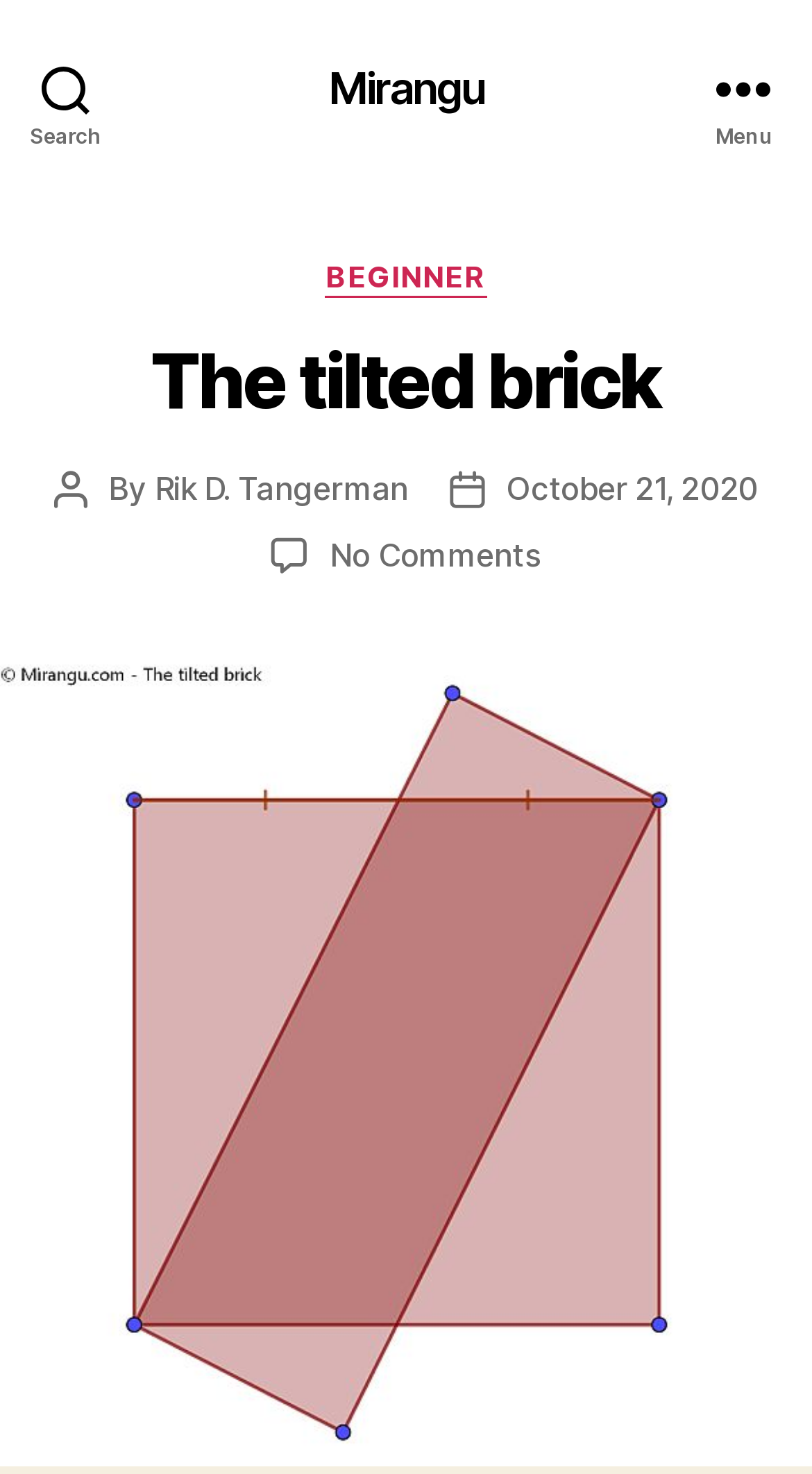Please extract the webpage's main title and generate its text content.

The tilted brick